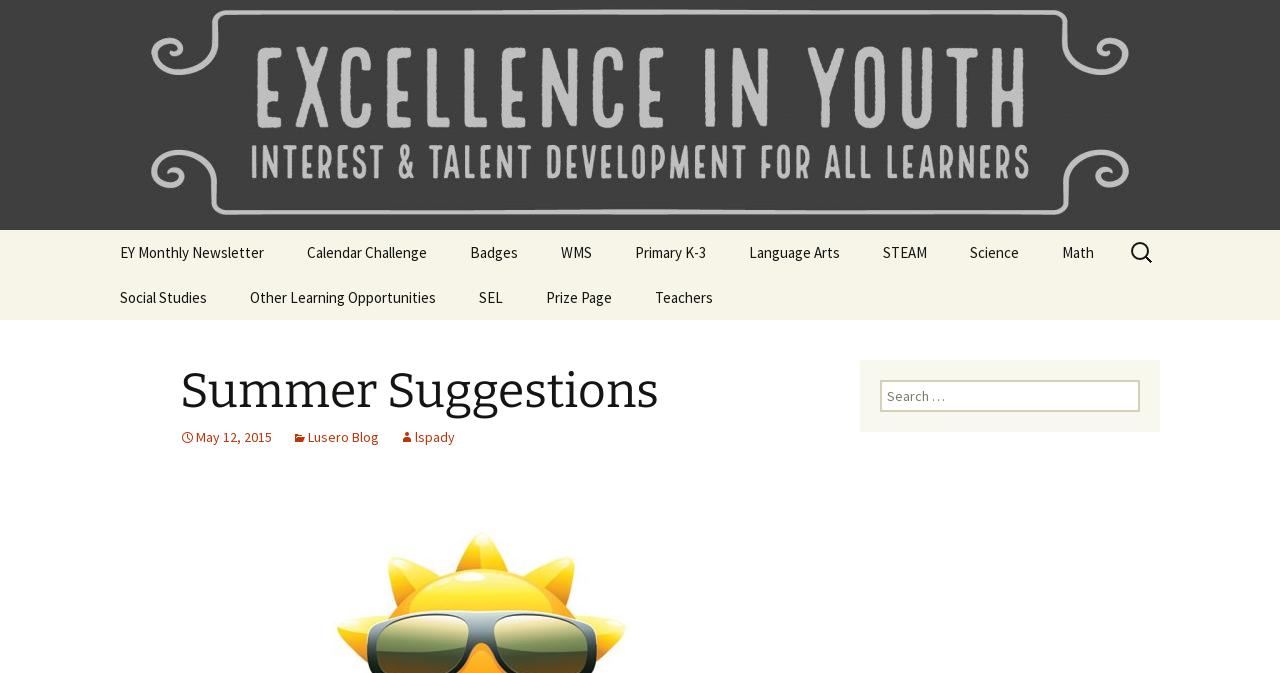Please locate the clickable area by providing the bounding box coordinates to follow this instruction: "Explore Summer Suggestions".

[0.141, 0.535, 0.612, 0.628]